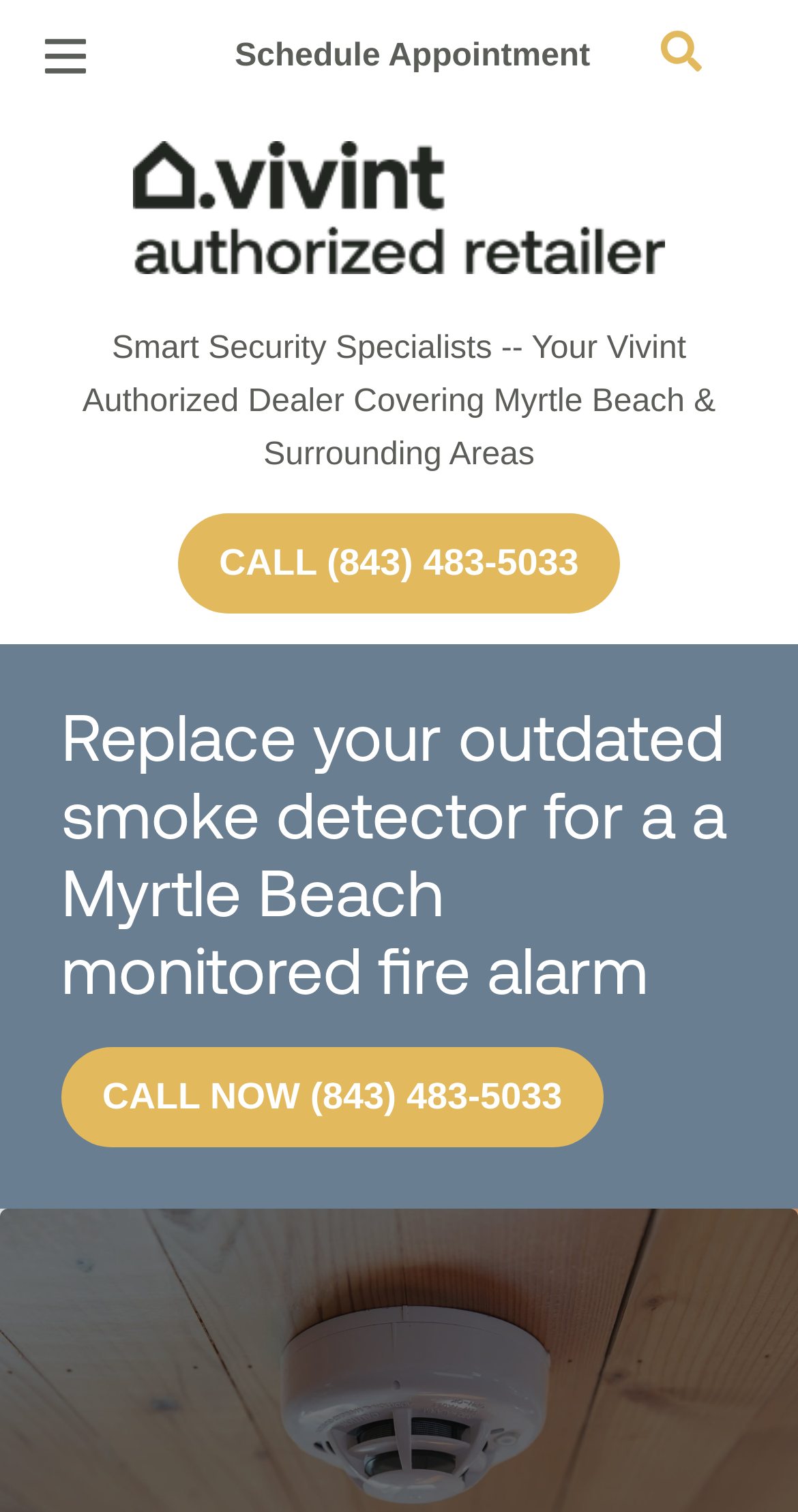Provide a single word or phrase to answer the given question: 
What is the location of the Vivint authorized dealer?

Myrtle Beach, SC